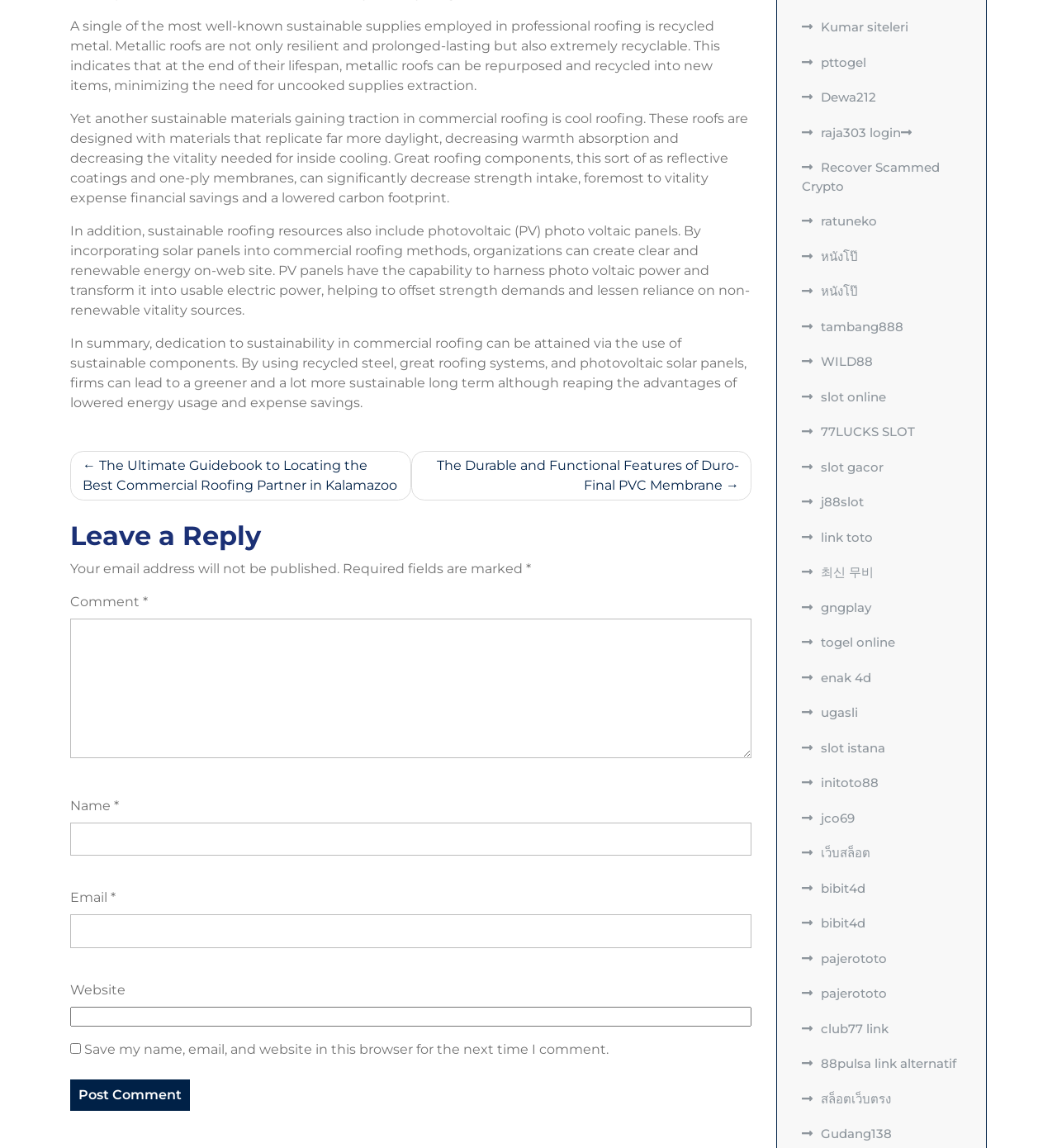Identify the bounding box coordinates of the section that should be clicked to achieve the task described: "Enter your name in the 'Name' field".

[0.066, 0.716, 0.711, 0.745]